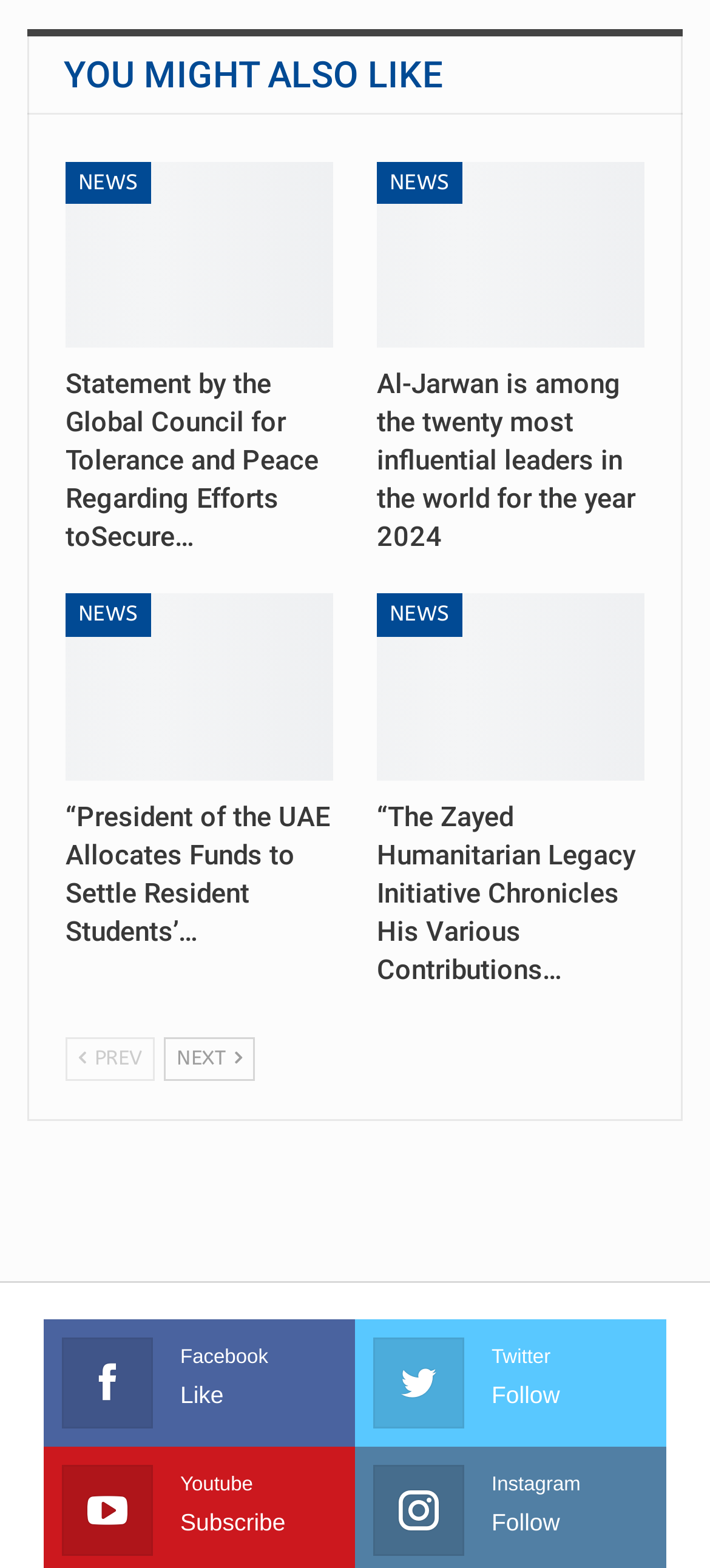Provide the bounding box coordinates for the area that should be clicked to complete the instruction: "Like on Facebook".

[0.087, 0.855, 0.474, 0.903]